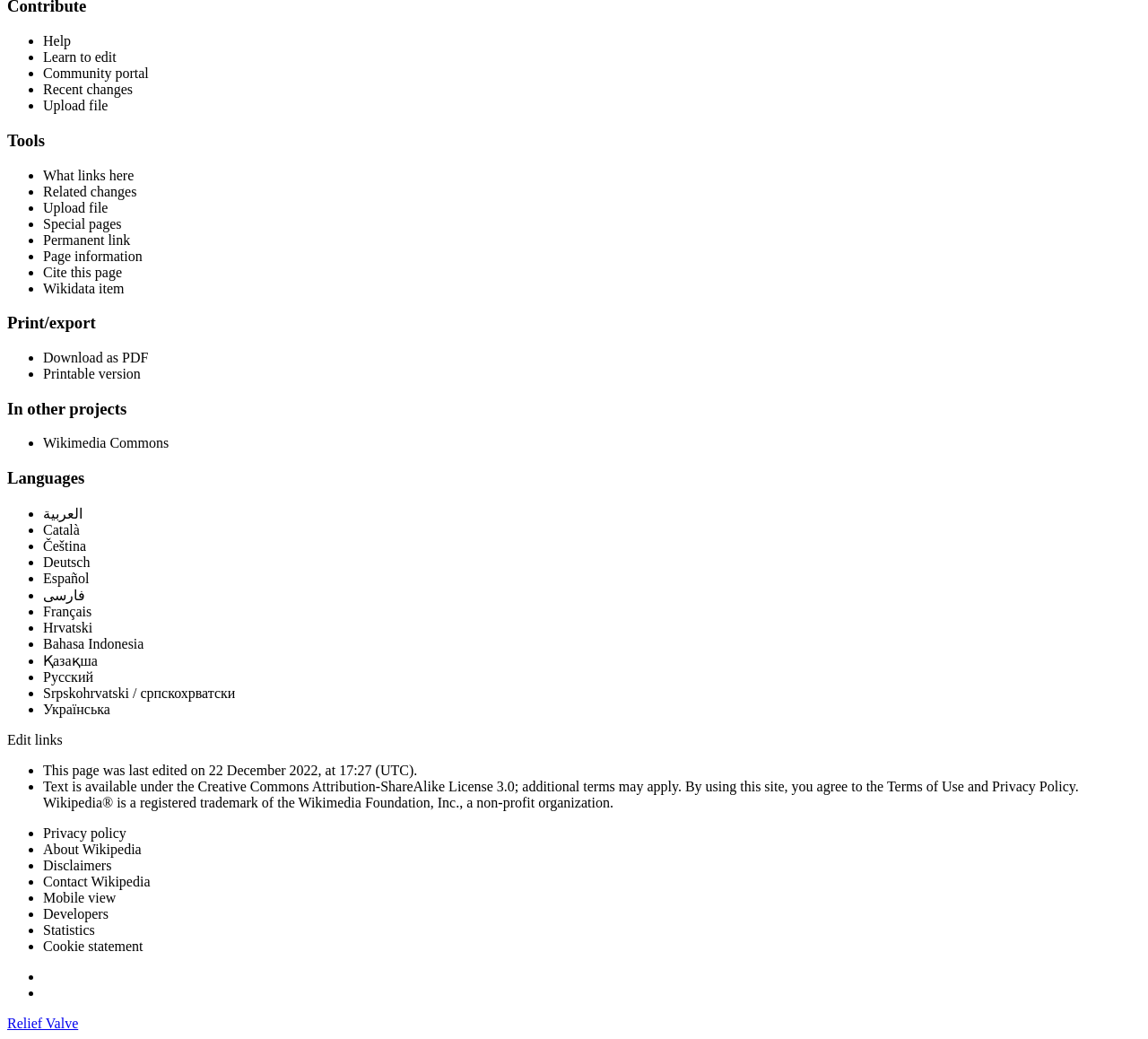Provide a brief response to the question using a single word or phrase: 
How can I print or export the page?

Print/export section